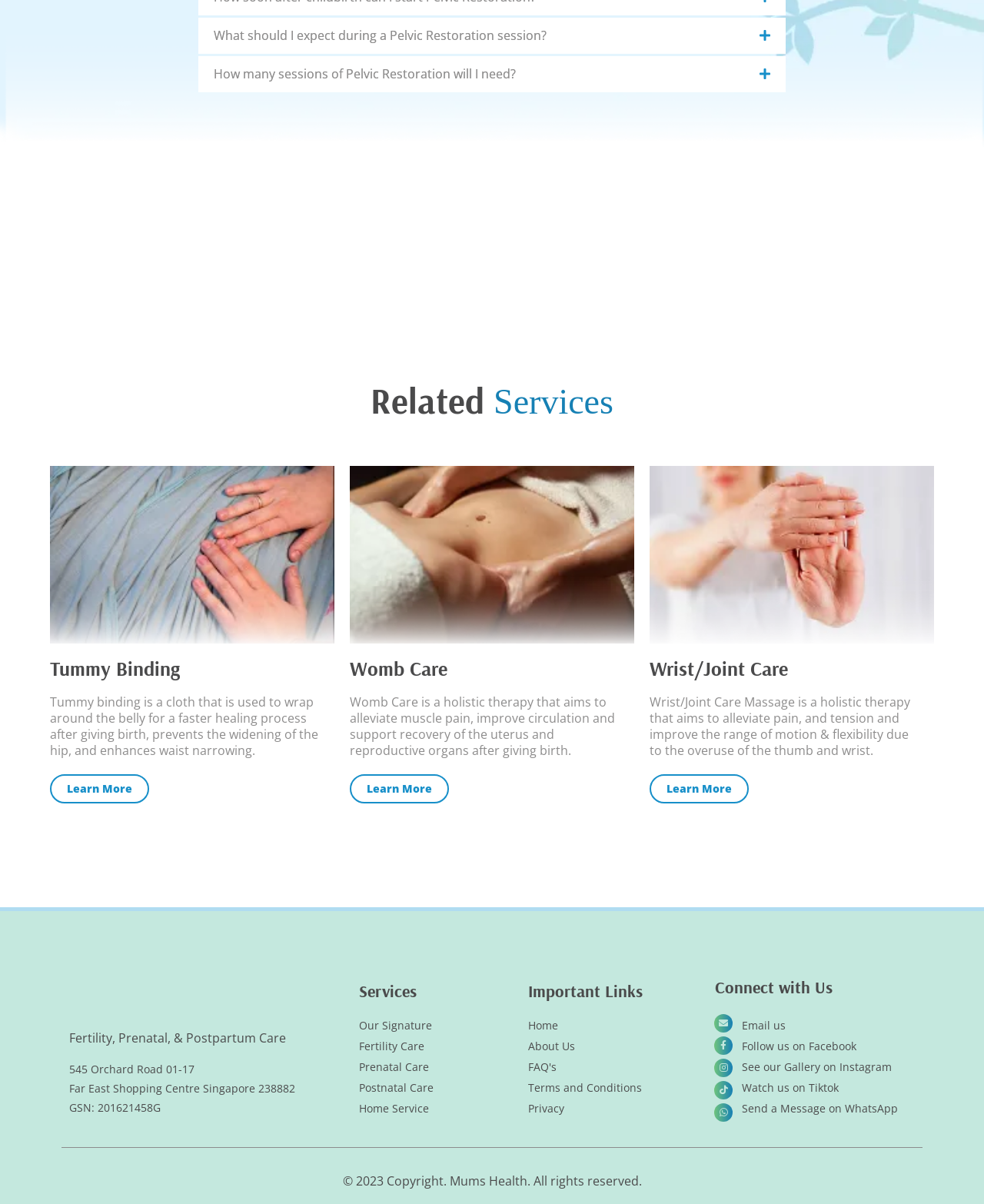Find the bounding box coordinates for the area you need to click to carry out the instruction: "Send a Message on WhatsApp". The coordinates should be four float numbers between 0 and 1, indicated as [left, top, right, bottom].

[0.754, 0.912, 0.918, 0.929]